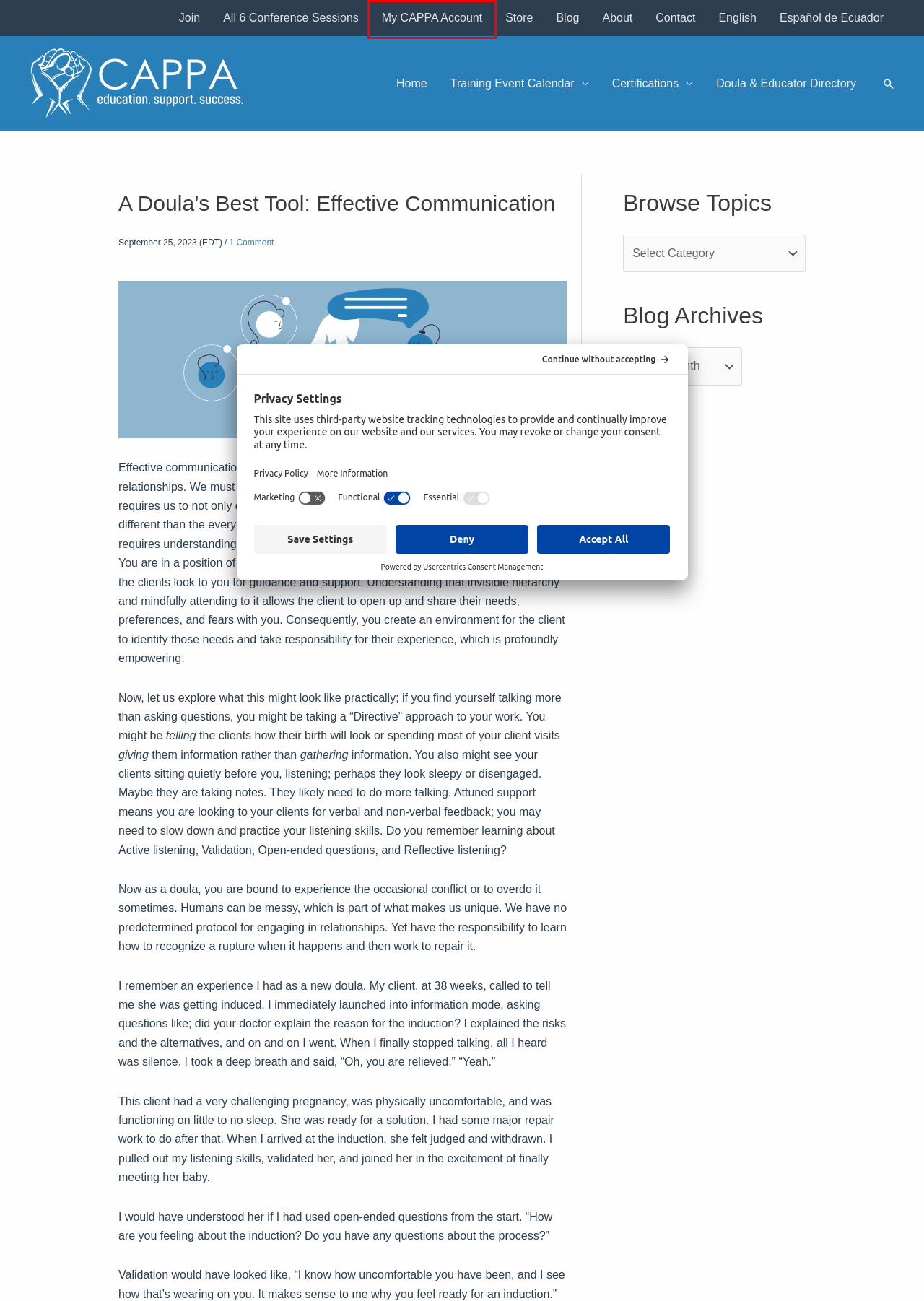You are presented with a screenshot of a webpage that includes a red bounding box around an element. Determine which webpage description best matches the page that results from clicking the element within the red bounding box. Here are the candidates:
A. Blog – CAPPA
B. CAPPA Membership | CAPPA
C. All 6 Conference Sessions | CAPPA
D. My Account | CAPPA
E. Shop  | CAPPA
F. About CAPPA | CAPPA
G. CAPPA
H. Training & Certification | CAPPA

D